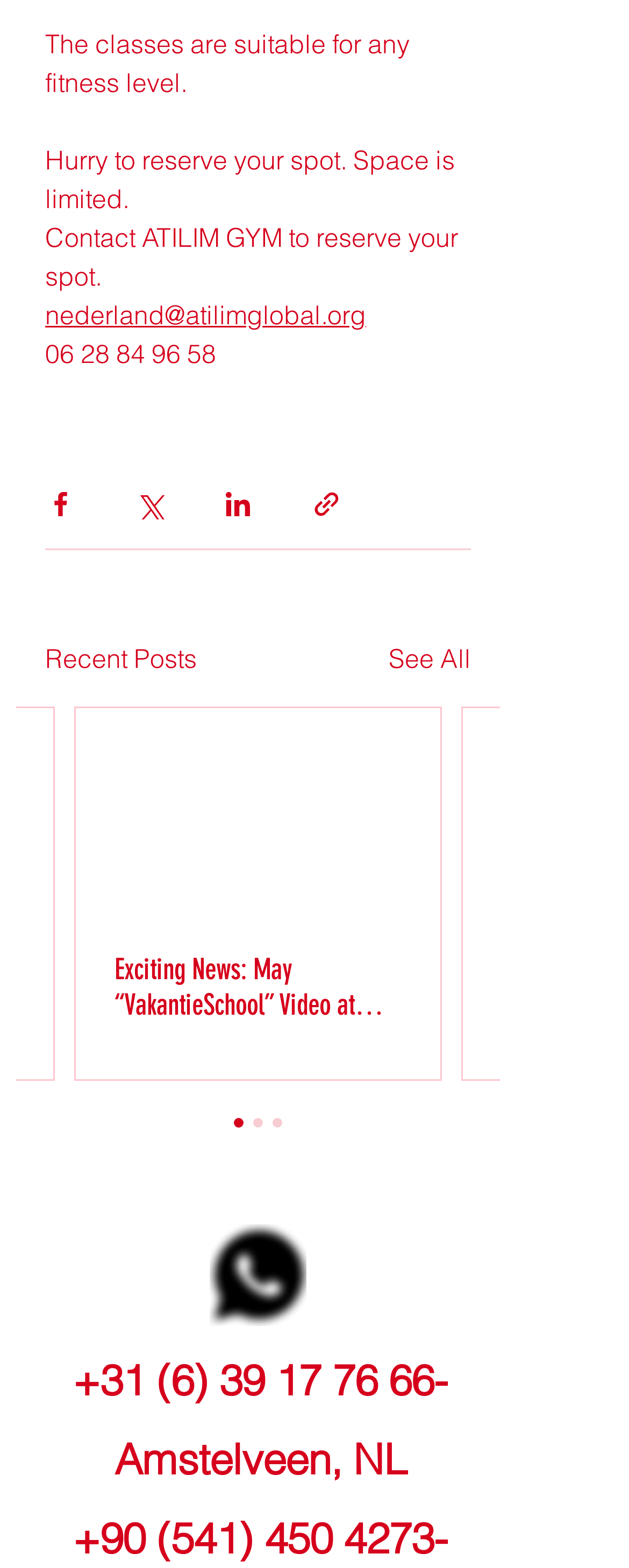Please answer the following query using a single word or phrase: 
What is the location of ATILIM GYM?

Amstelveen, NL